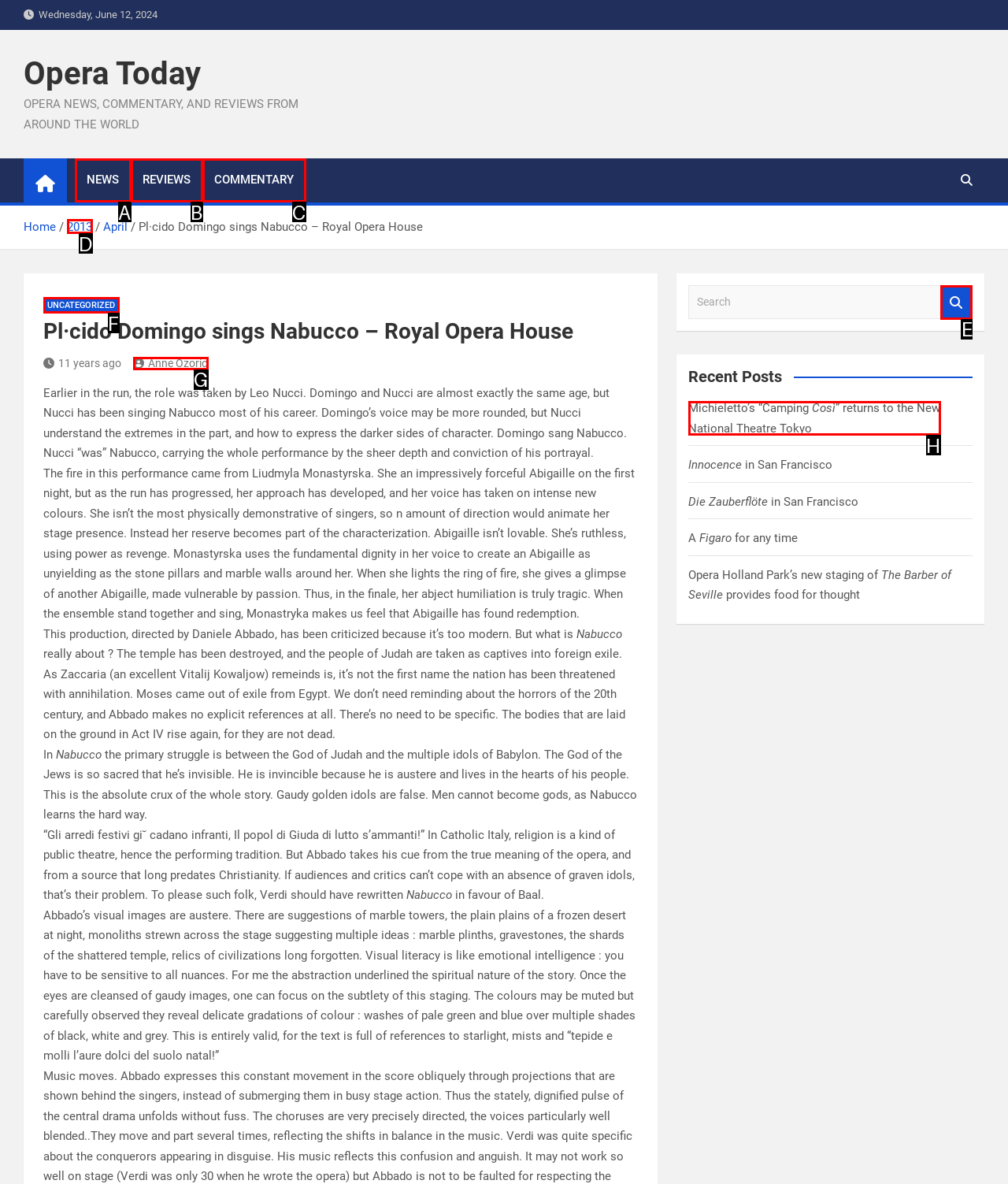Choose the UI element that best aligns with the description: College and university presidents' compensation
Respond with the letter of the chosen option directly.

None